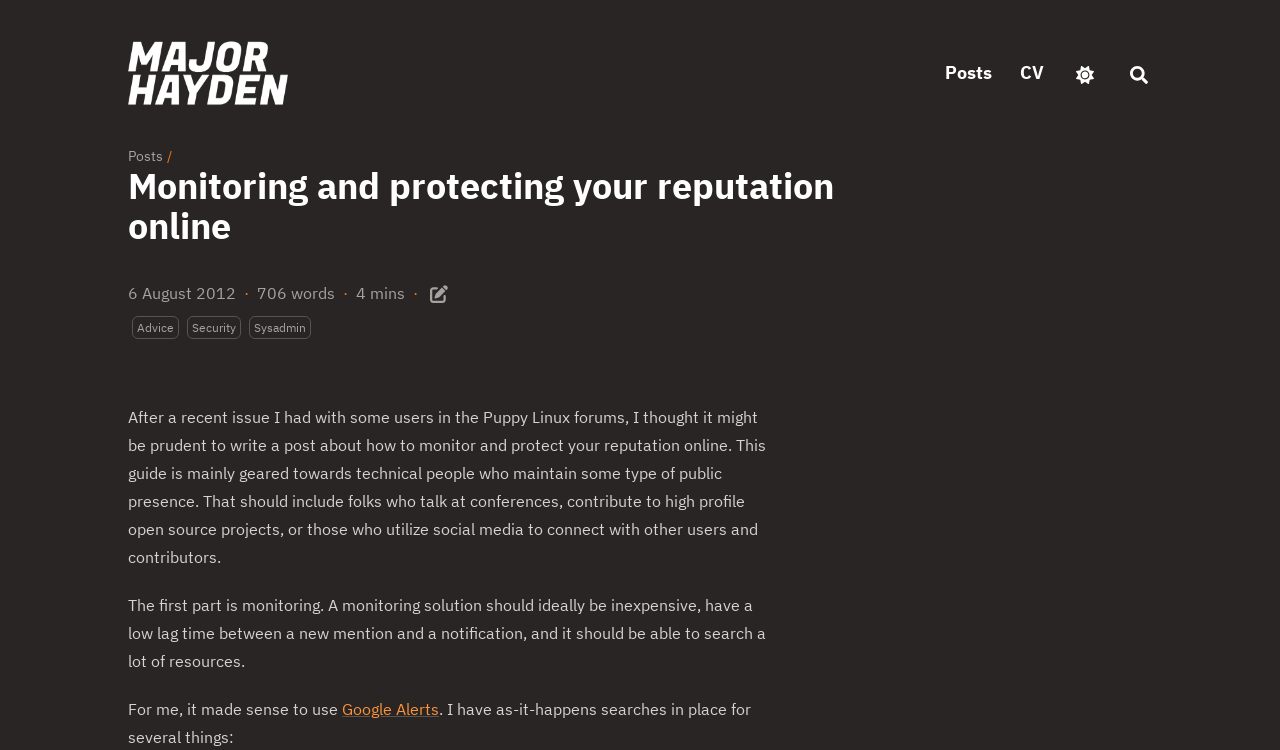Please specify the bounding box coordinates of the area that should be clicked to accomplish the following instruction: "go to Major Hayden's homepage". The coordinates should consist of four float numbers between 0 and 1, i.e., [left, top, right, bottom].

[0.1, 0.053, 0.225, 0.141]